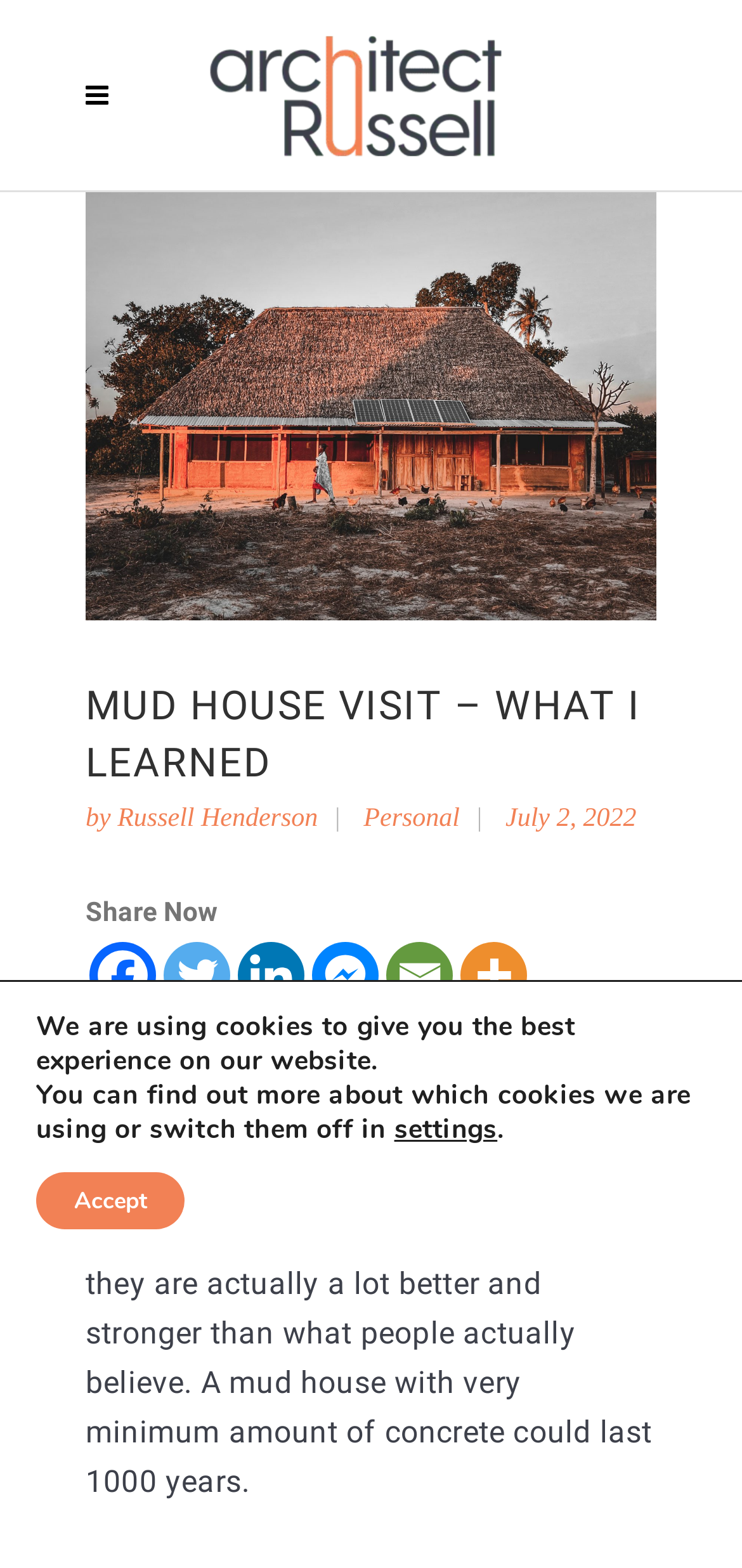Create a detailed summary of the webpage's content and design.

This webpage is about a visit to a mud house and the author's learnings from the experience. At the top left corner, there is a small icon and a mobile logo. Below the mobile logo, there is a large image of a rammed earth mud house, taking up most of the width of the page. 

The main title "MUD HOUSE VISIT – WHAT I LEARNED" is centered above the image, with the author's name "Russell Henderson" and a link to their personal page on the right side. The date "July 2, 2022" is also displayed on the right side. 

Below the title, there are social media sharing links, including Facebook, Twitter, Linkedin, Facebook Messenger, Email, and More, aligned horizontally. 

The main content of the webpage starts below the sharing links, with a paragraph of text describing the author's visit to a mud house and the benefits of building with mud, including its strength and durability. 

At the bottom of the page, there is a GDPR Cookie Banner with a message about the use of cookies on the website. The banner includes a settings button and an accept button.